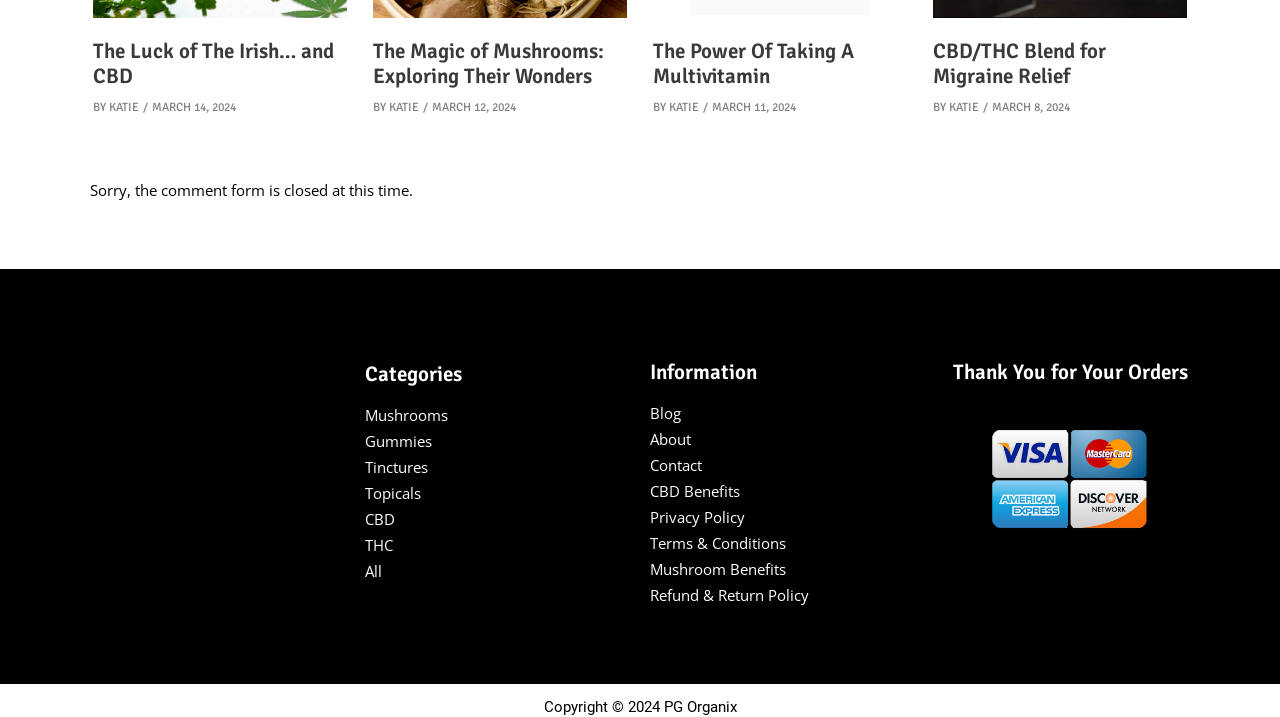Find the bounding box coordinates of the element to click in order to complete the given instruction: "View the blog."

[0.508, 0.562, 0.532, 0.59]